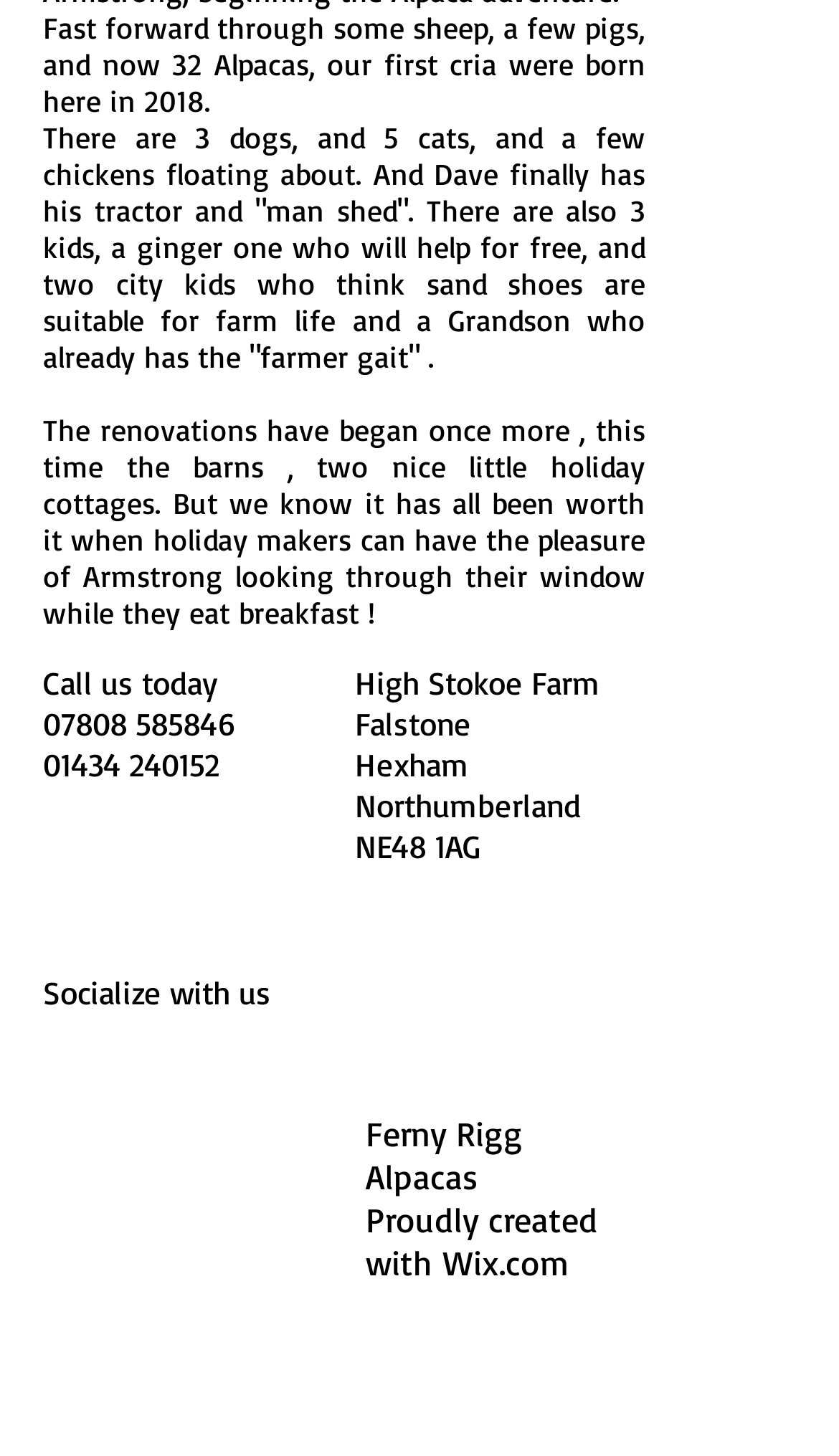What is the phone number to call?
From the image, respond with a single word or phrase.

07808 585846 or 01434 240152